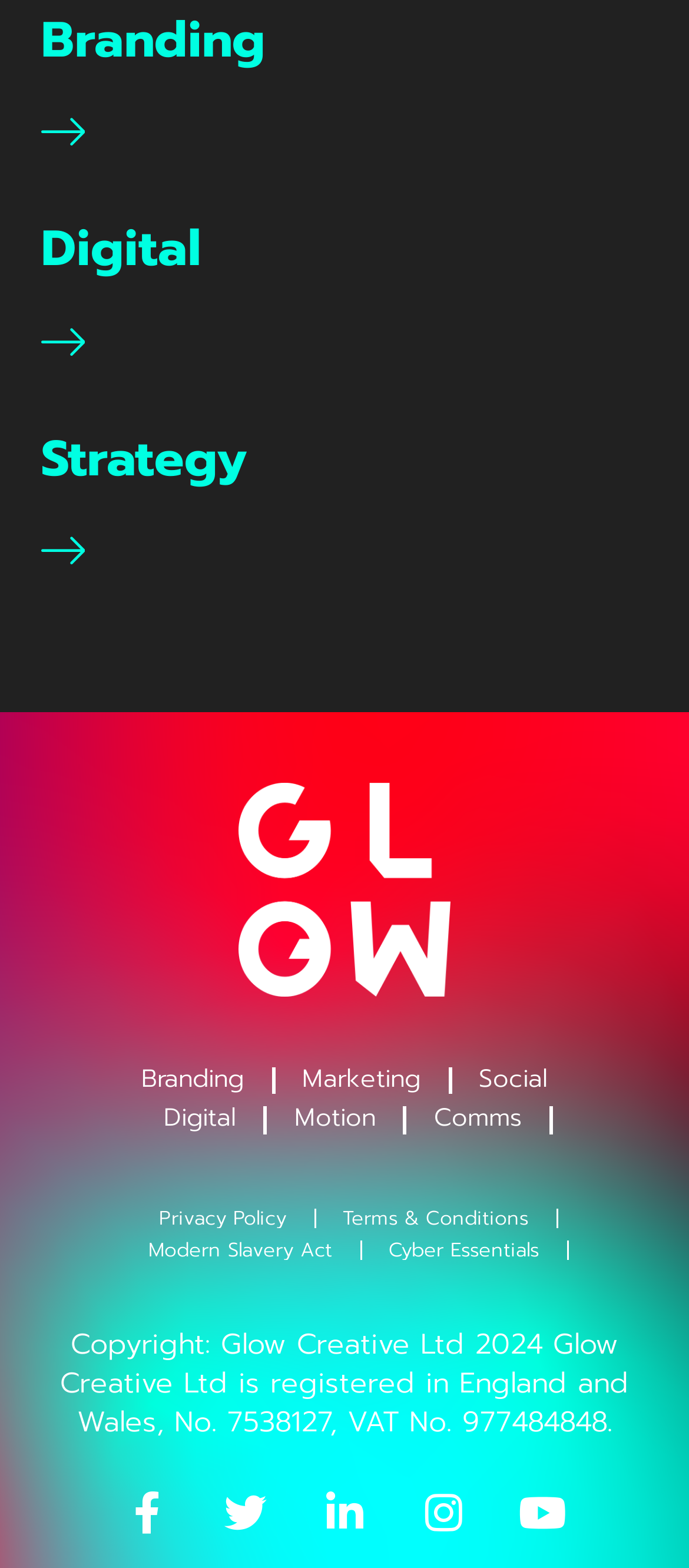Kindly determine the bounding box coordinates for the area that needs to be clicked to execute this instruction: "Check the 'Cyber Essentials' link".

[0.524, 0.791, 0.824, 0.803]